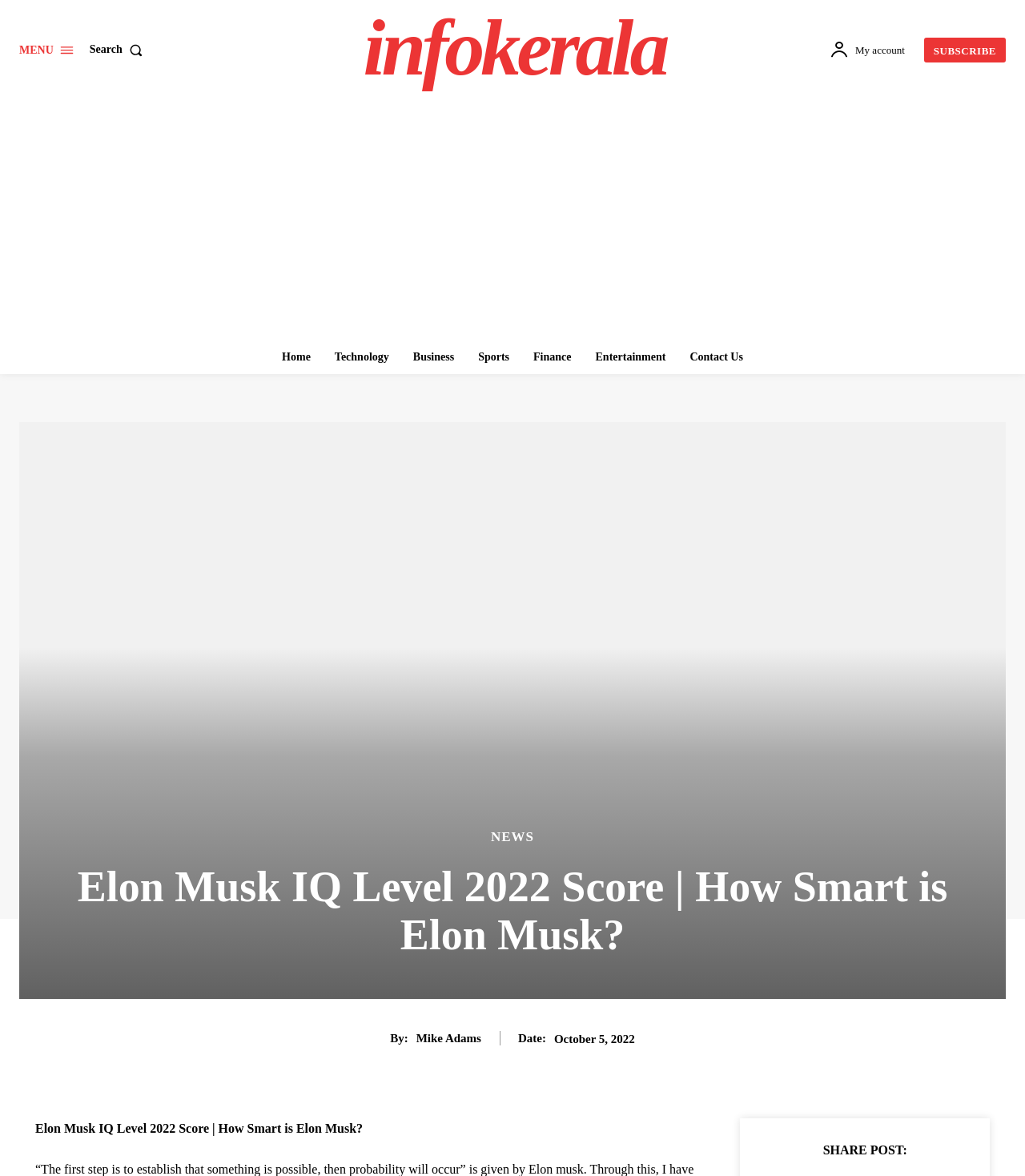Can you find the bounding box coordinates of the area I should click to execute the following instruction: "Search for something"?

[0.087, 0.028, 0.146, 0.057]